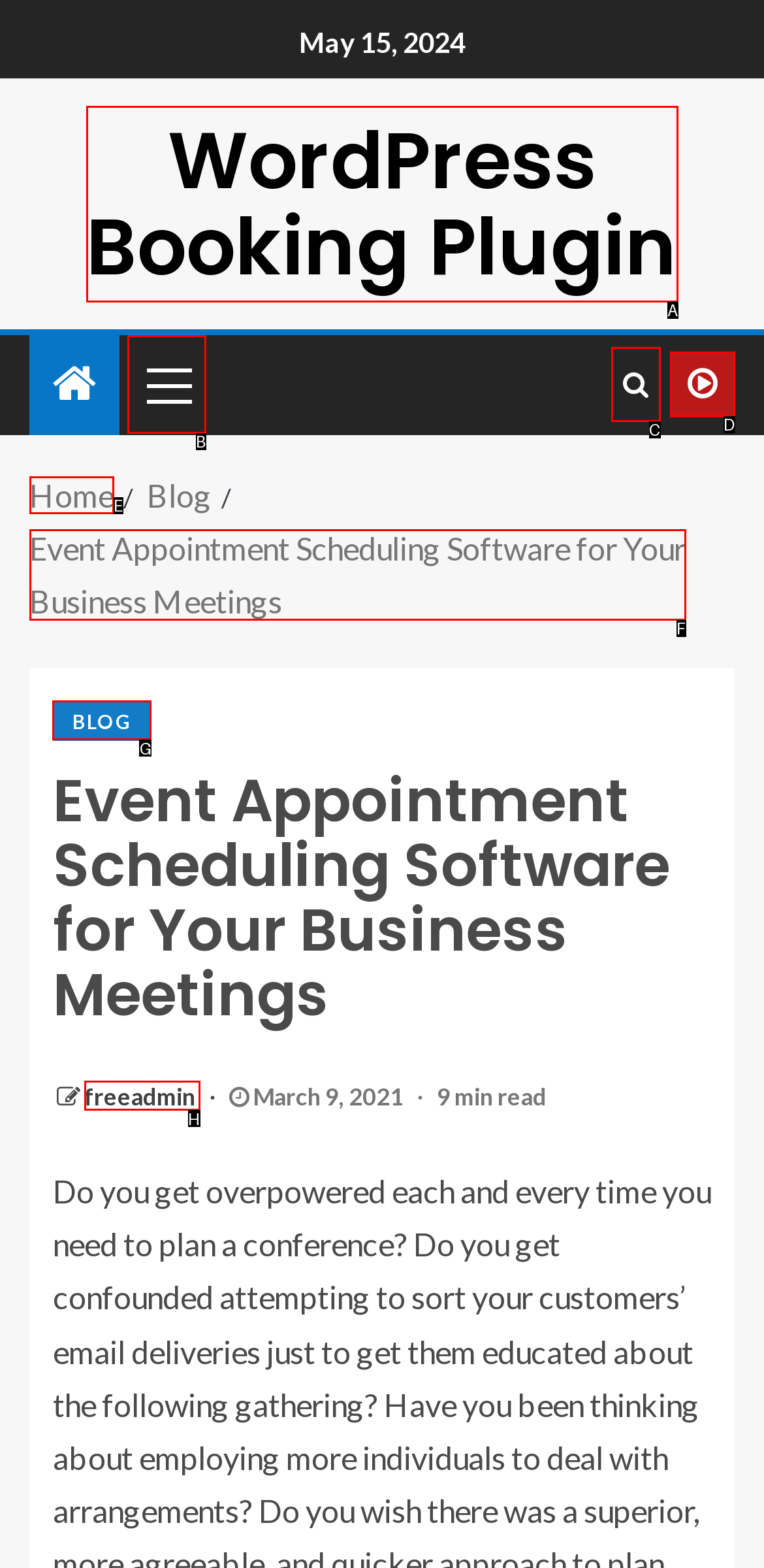Select the HTML element that should be clicked to accomplish the task: Read the blog post Reply with the corresponding letter of the option.

G